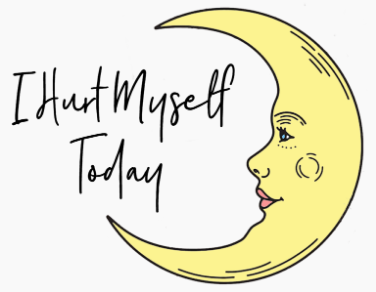Craft a descriptive caption that covers all aspects of the image.

The image features a stylized design of a crescent moon with a whimsical face, conveying a blend of softness and melancholy. The moon is depicted in a vibrant yellow hue, showcasing delicate features, including an eye with a subtle expression and a gentle smile. Surrounding the moon are the words "I Hurt Myself Today," written in a contrasting, elegant script that adds a touch of emotional depth to the visual. This artwork, often associated with themes of self-reflection and emotion, serves as a poignant representation of struggles with self-injury, inviting contemplation and dialogue about mental health and personal experiences.